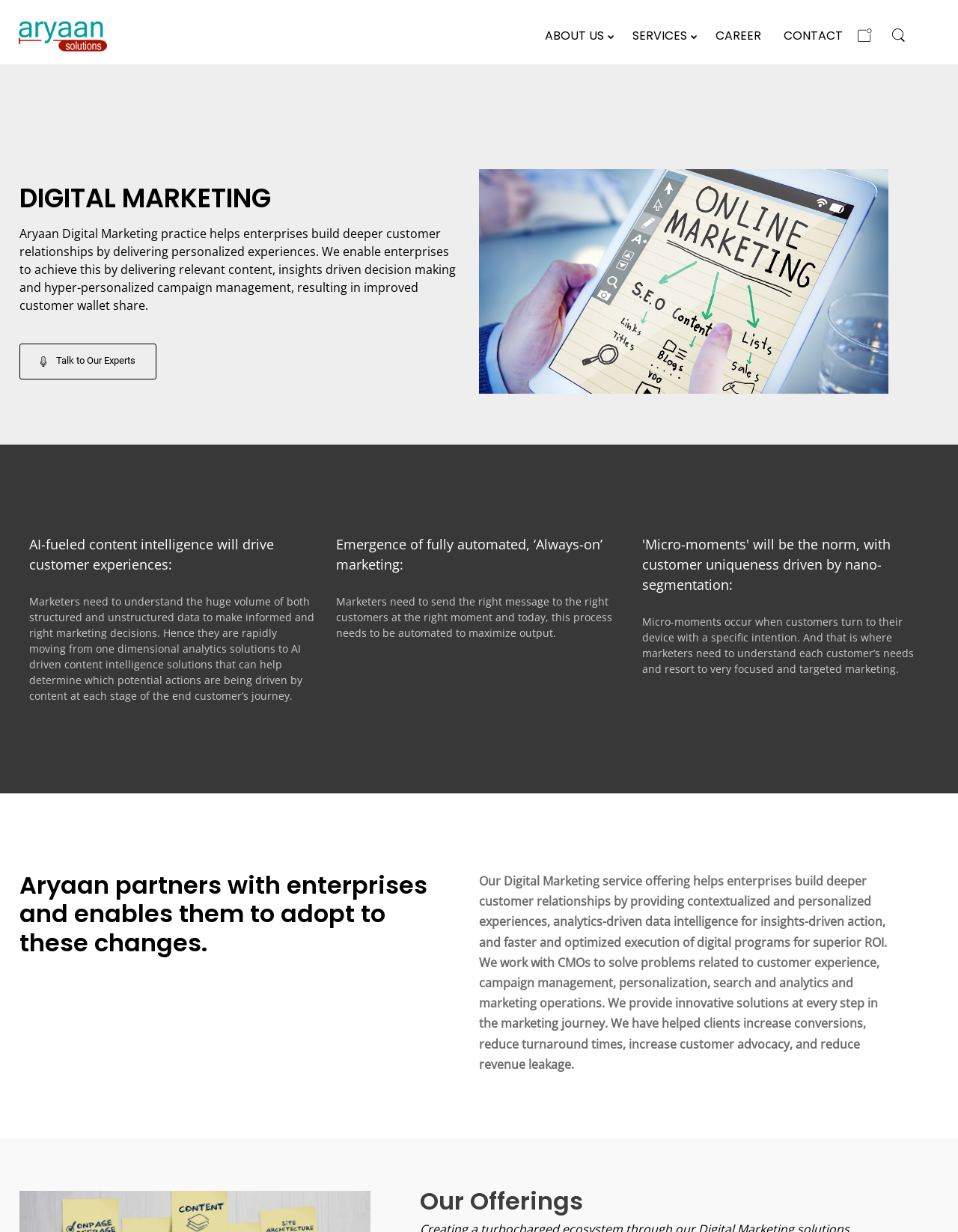Identify the bounding box for the UI element described as: "Health". Ensure the coordinates are four float numbers between 0 and 1, formatted as [left, top, right, bottom].

None